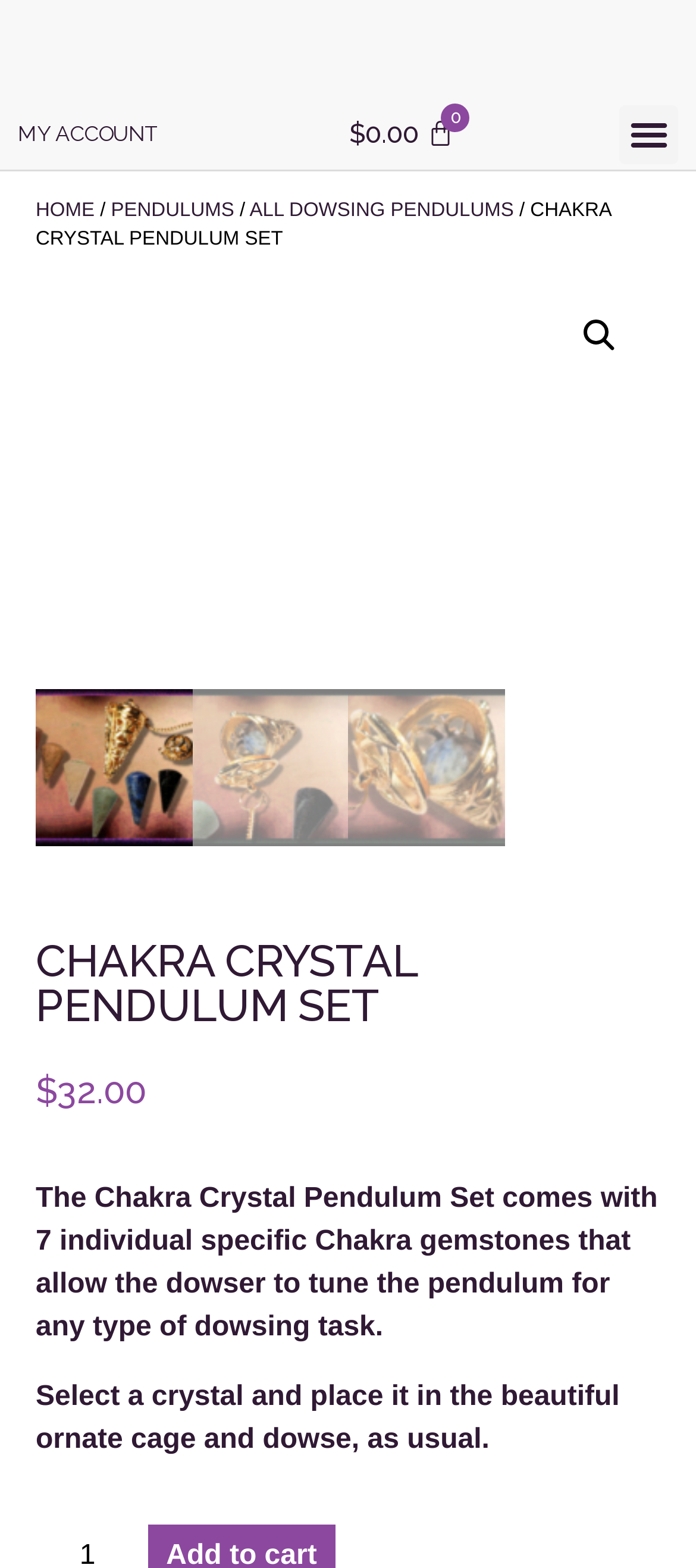Please identify the bounding box coordinates of the element I should click to complete this instruction: 'view cart'. The coordinates should be given as four float numbers between 0 and 1, like this: [left, top, right, bottom].

[0.44, 0.063, 0.713, 0.108]